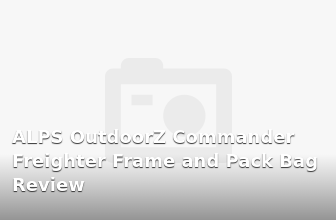Describe thoroughly the contents of the image.

This image features the title "ALPS OutdoorZ Commander Freighter Frame and Pack Bag Review," suggesting it showcases equipment designed for outdoor adventures. The ALPS OutdoorZ Commander is likely a versatile and rugged pack frame, ideal for carrying heavy loads during camping or hunting trips. The review associated with the image could provide insights into its durability, functionality, and overall performance, emphasizing features that appeal to outdoor enthusiasts seeking reliable gear for extended backpacking or camping excursions.